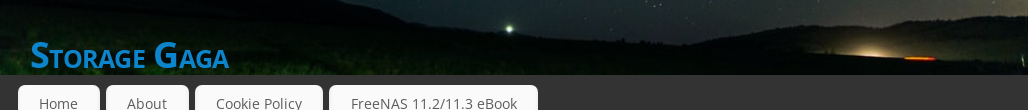What is the purpose of the navigation menu?
Please provide a detailed answer to the question.

The caption states that the navigation menu provides users with quick access to different sections of the site, which suggests that its purpose is to facilitate user interaction and navigation within the website.